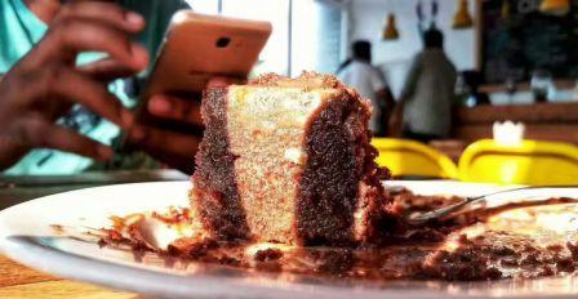Respond to the question below with a single word or phrase:
What is the individual in the background doing?

Using a smartphone